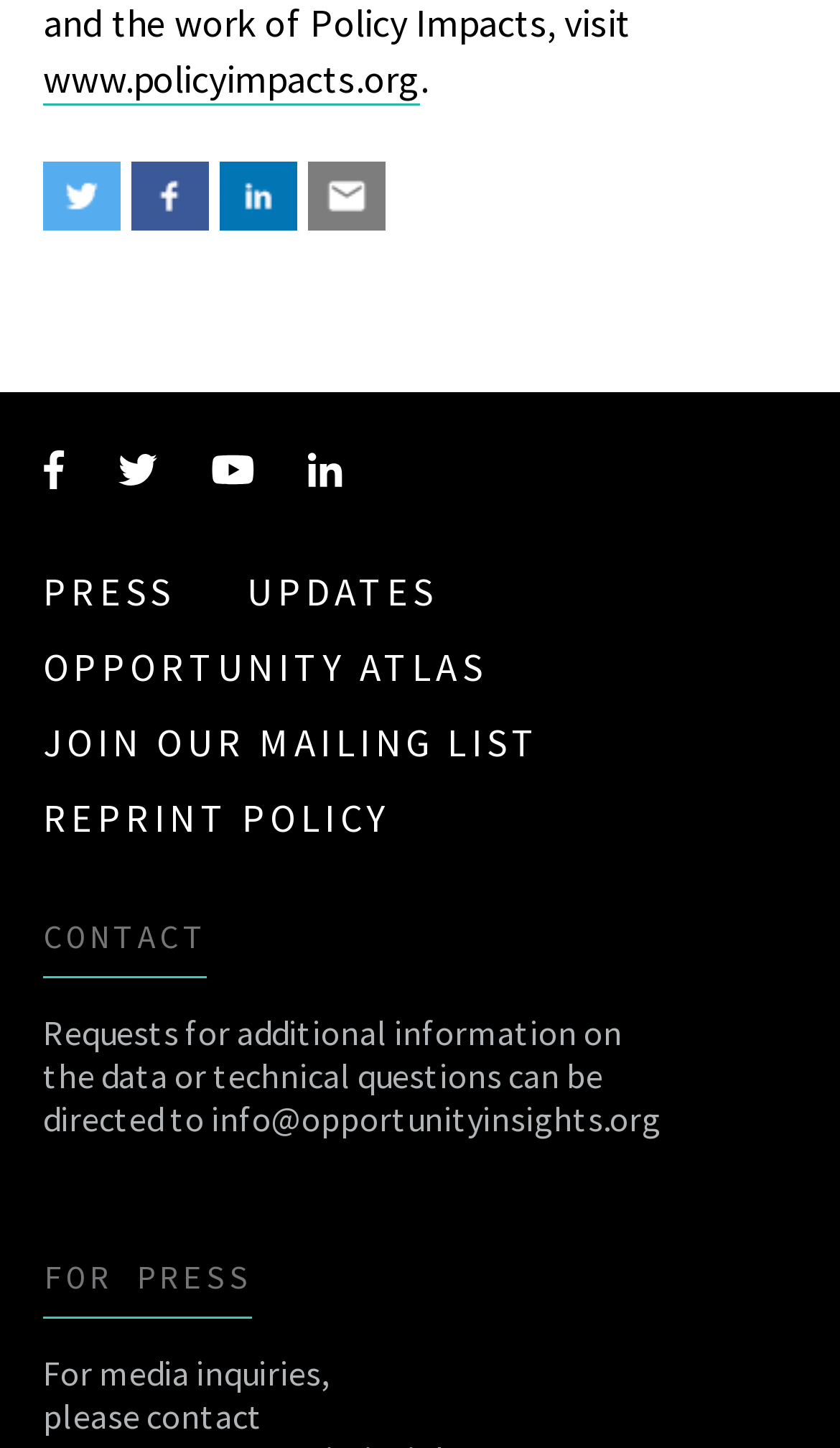What is the organization's website?
Give a detailed explanation using the information visible in the image.

The organization's website can be found at the top left corner of the webpage, which is a link with the text 'www.policyimpacts.org'.